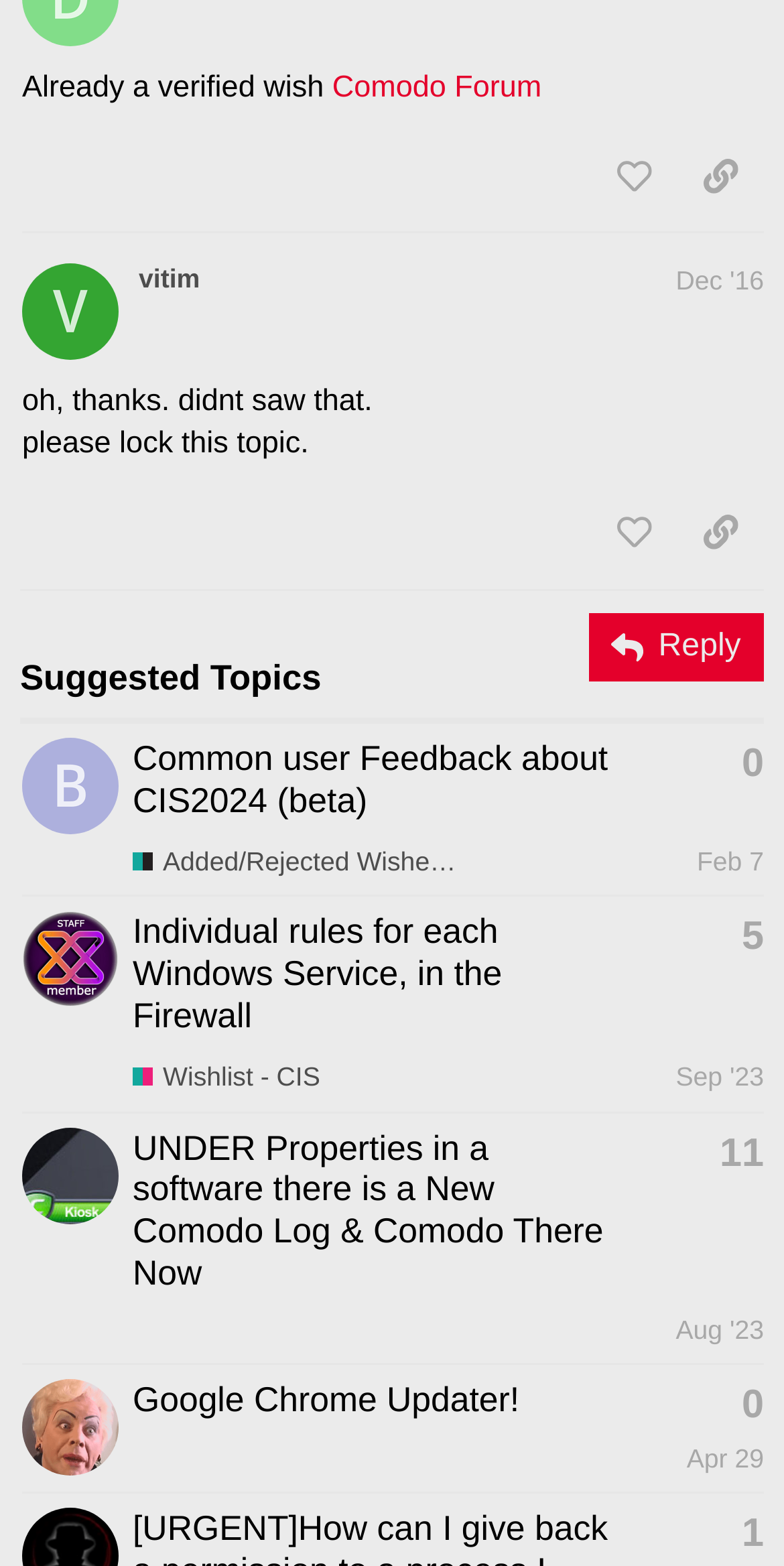Show the bounding box coordinates of the region that should be clicked to follow the instruction: "Like this post."

[0.753, 0.089, 0.864, 0.138]